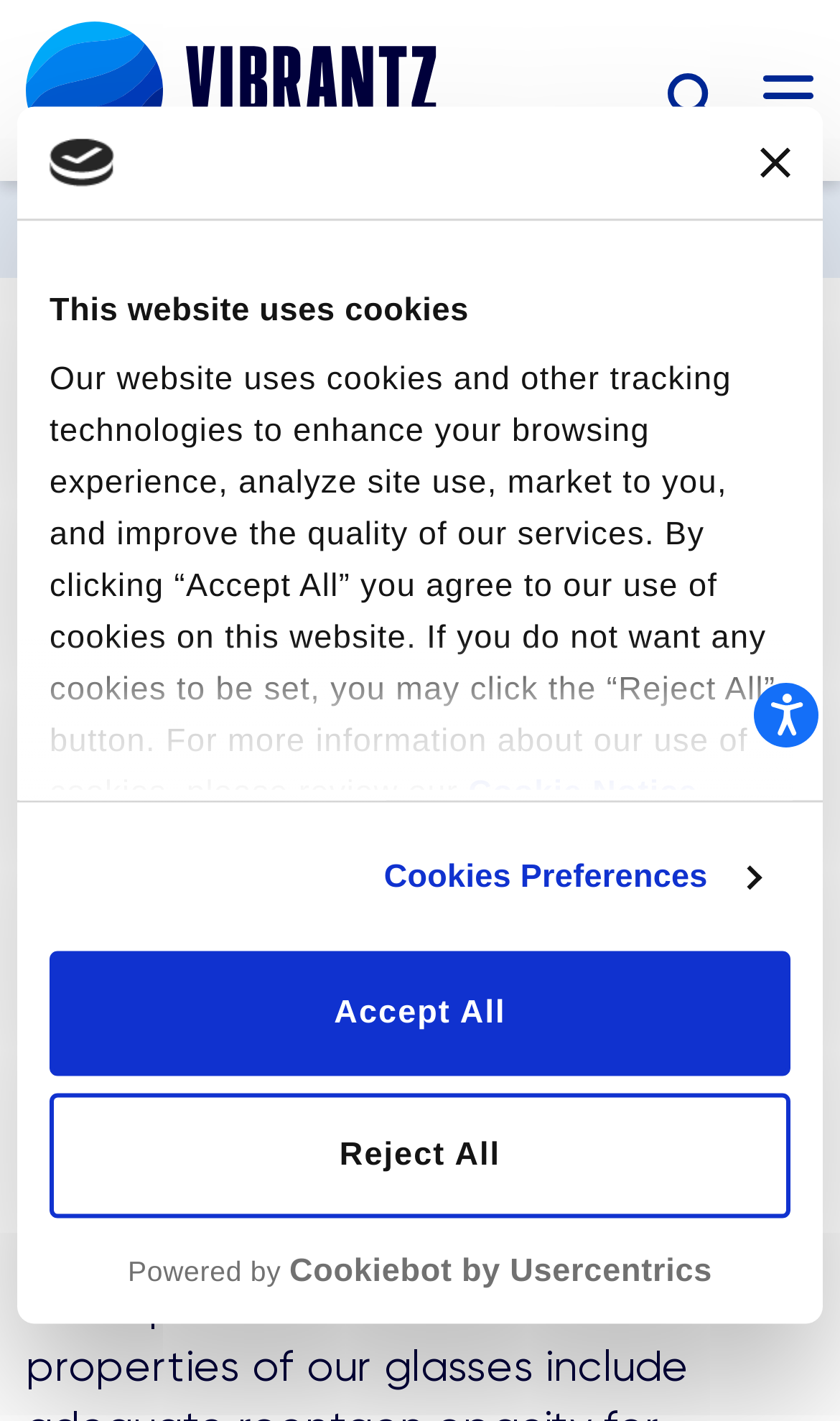Pinpoint the bounding box coordinates of the clickable element to carry out the following instruction: "Explore Industrial Specialty Materials and Glasses."

[0.031, 0.15, 0.832, 0.172]